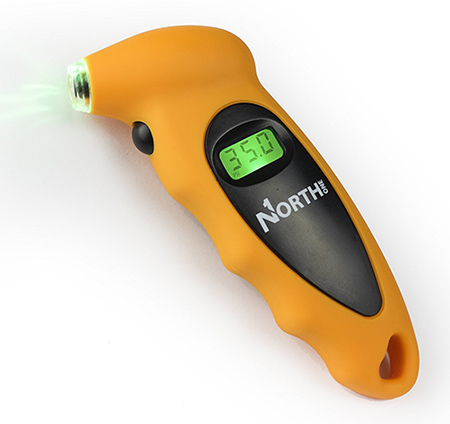What is the accuracy of the gauge?
Using the information from the image, answer the question thoroughly.

According to the caption, the NorthONE Digital Tire Pressure Gauge has an accuracy of 0.05 PSI, ensuring reliable performance for optimal tire maintenance.